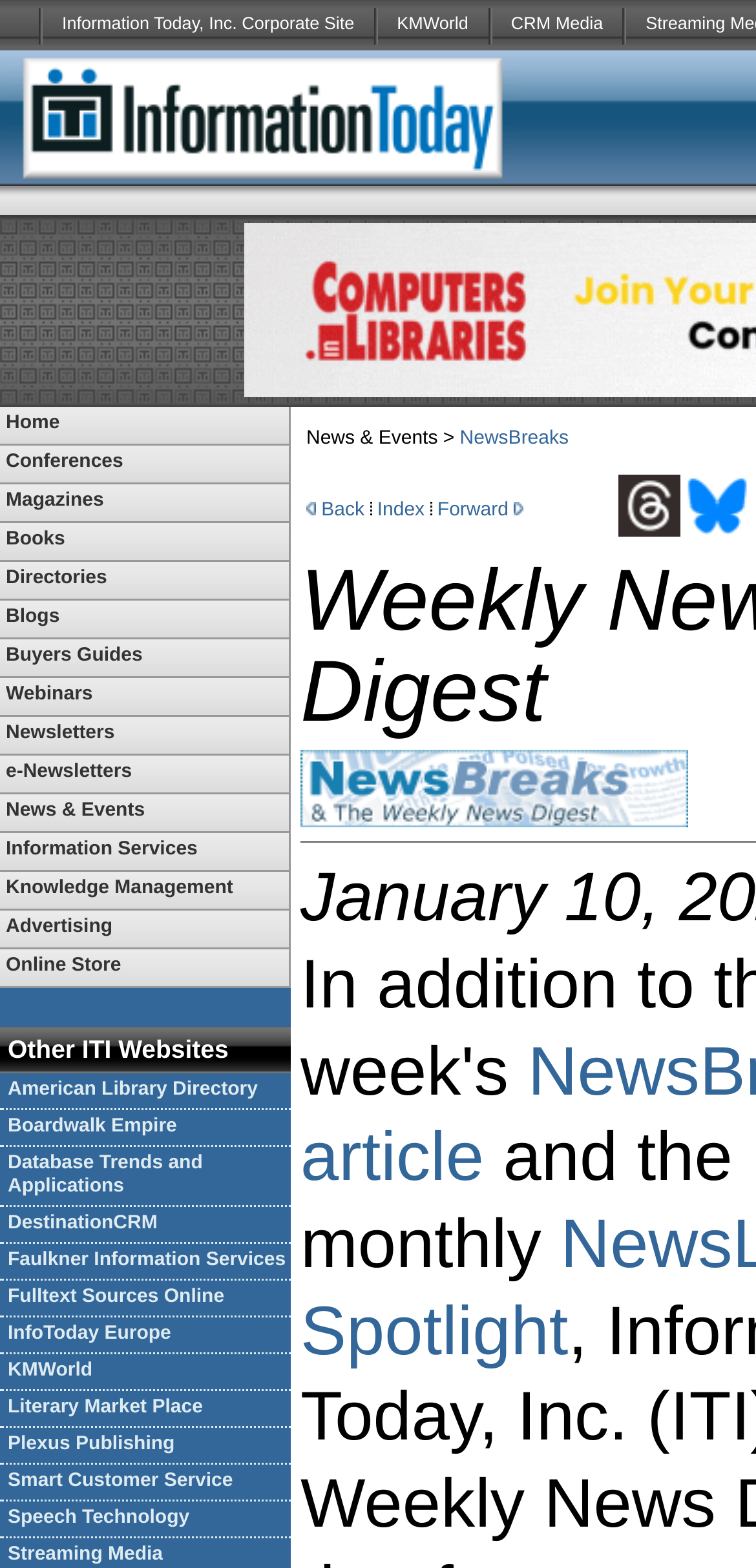Find the bounding box coordinates for the HTML element specified by: "Database Trends and Applications".

[0.0, 0.731, 0.385, 0.77]